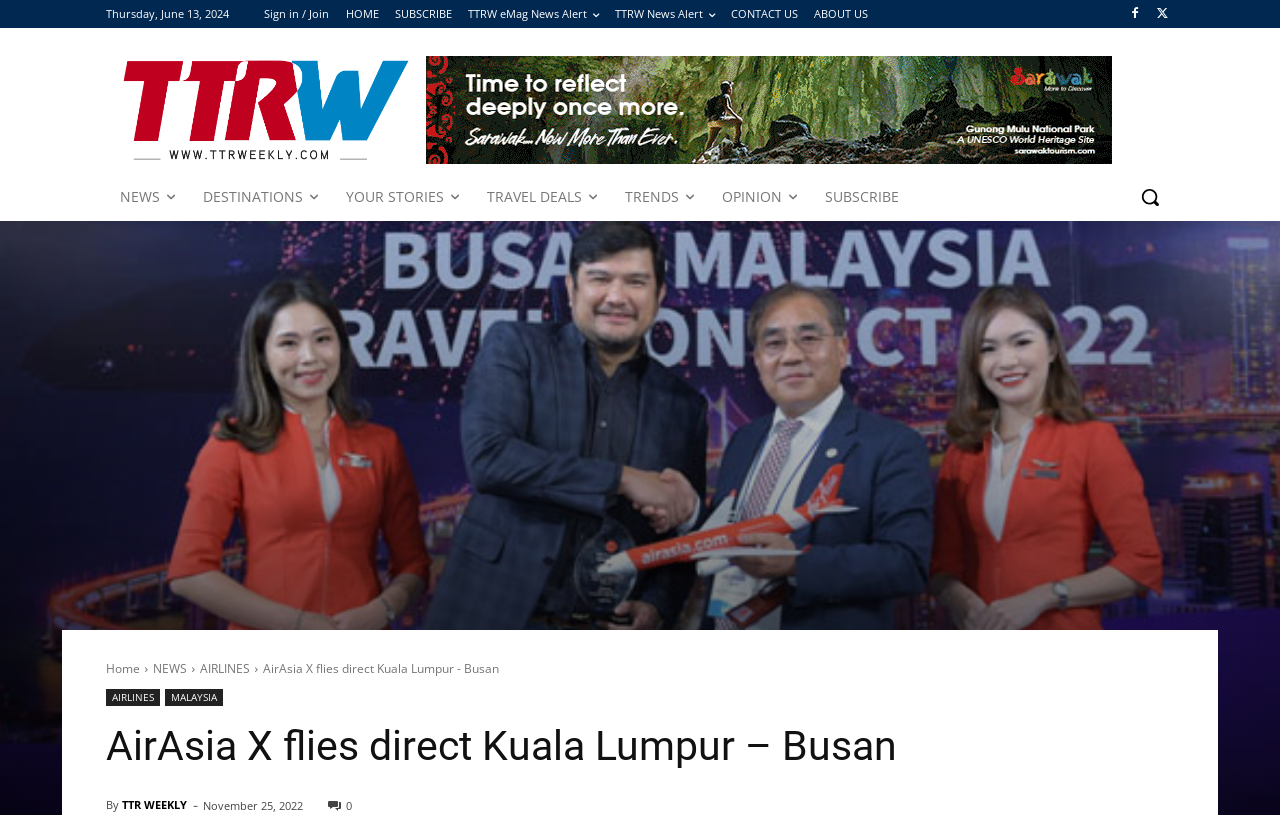Please identify the bounding box coordinates of the clickable element to fulfill the following instruction: "Search for something". The coordinates should be four float numbers between 0 and 1, i.e., [left, top, right, bottom].

[0.88, 0.212, 0.917, 0.271]